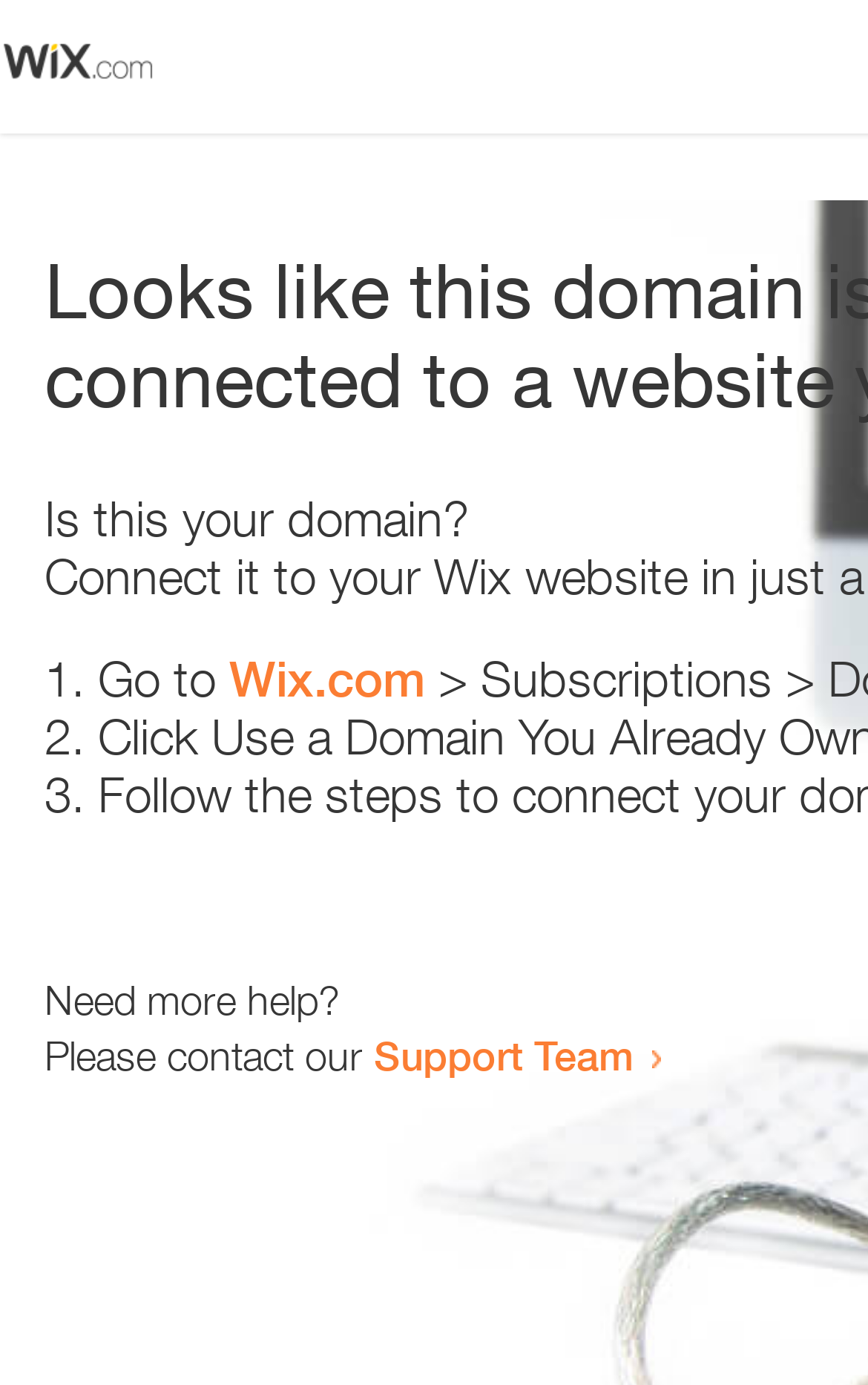Calculate the bounding box coordinates for the UI element based on the following description: "Wix.com". Ensure the coordinates are four float numbers between 0 and 1, i.e., [left, top, right, bottom].

[0.264, 0.469, 0.49, 0.511]